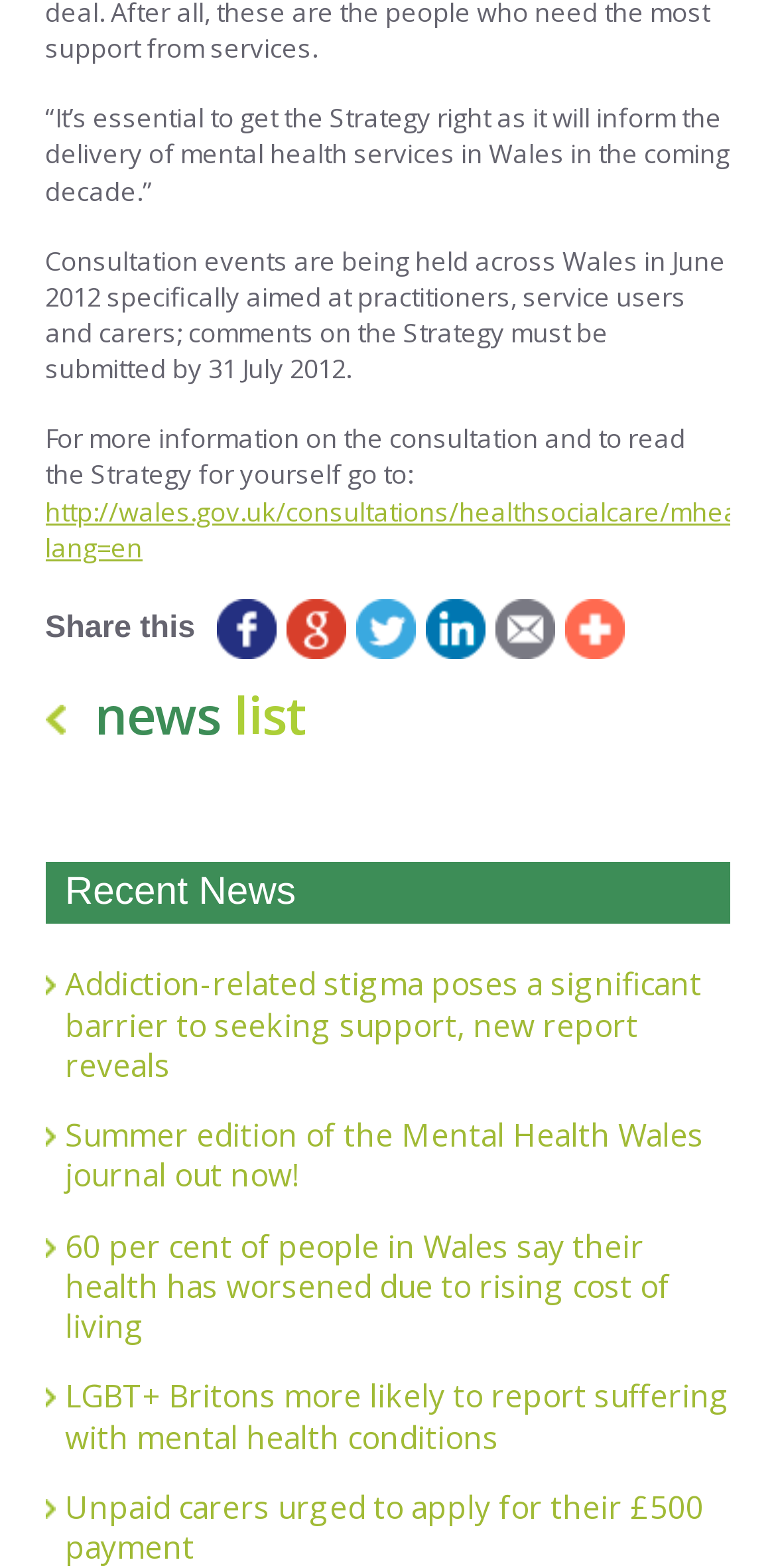Identify the bounding box coordinates of the section to be clicked to complete the task described by the following instruction: "Share on Facebook". The coordinates should be four float numbers between 0 and 1, formatted as [left, top, right, bottom].

[0.272, 0.382, 0.362, 0.42]